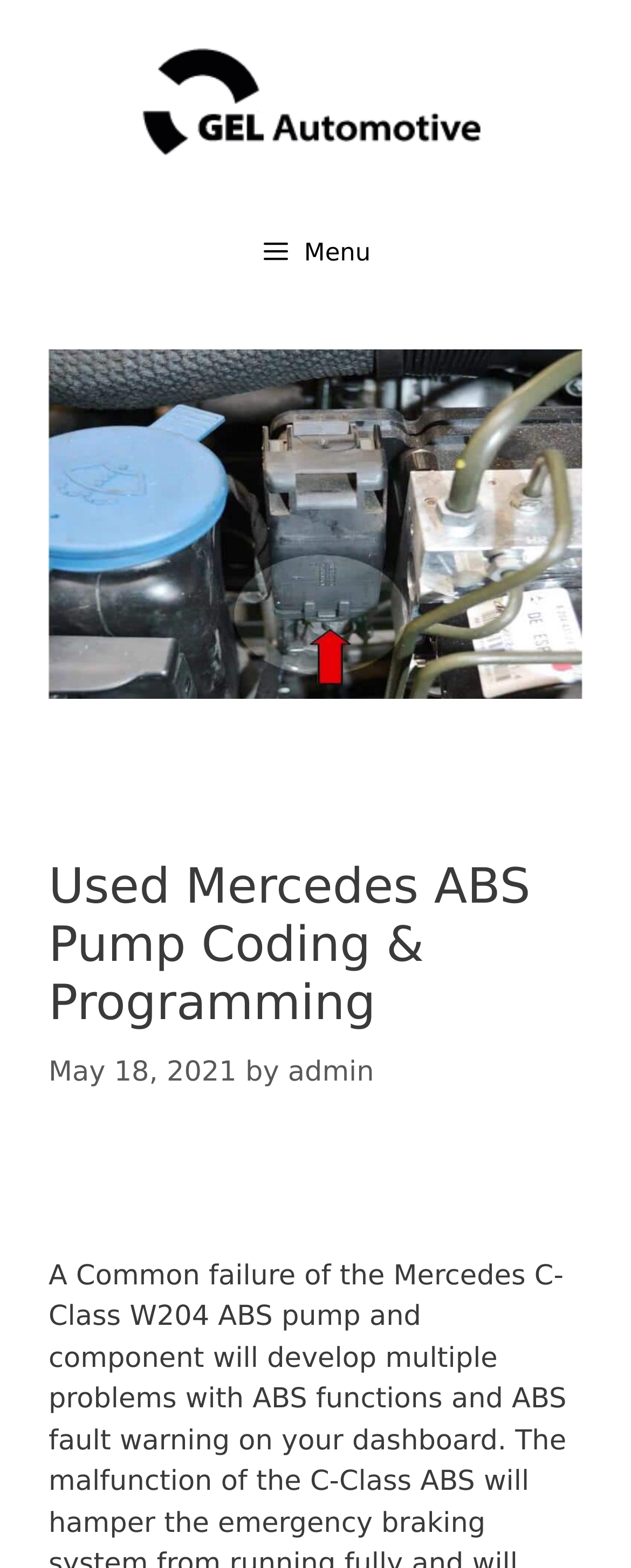Extract the bounding box coordinates of the UI element described by: "admin". The coordinates should include four float numbers ranging from 0 to 1, e.g., [left, top, right, bottom].

[0.456, 0.673, 0.593, 0.694]